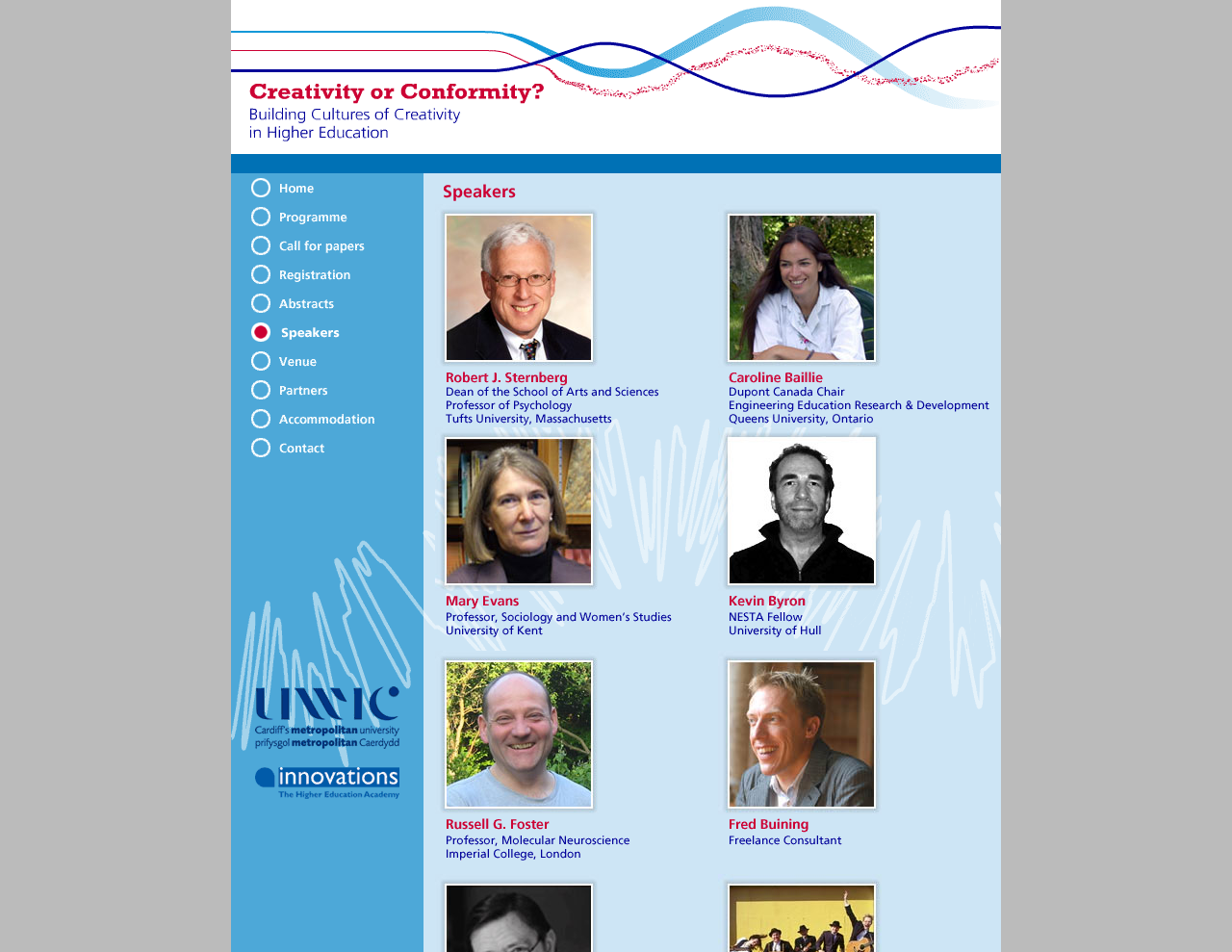Respond to the question below with a single word or phrase:
How many links are in the top navigation menu?

7